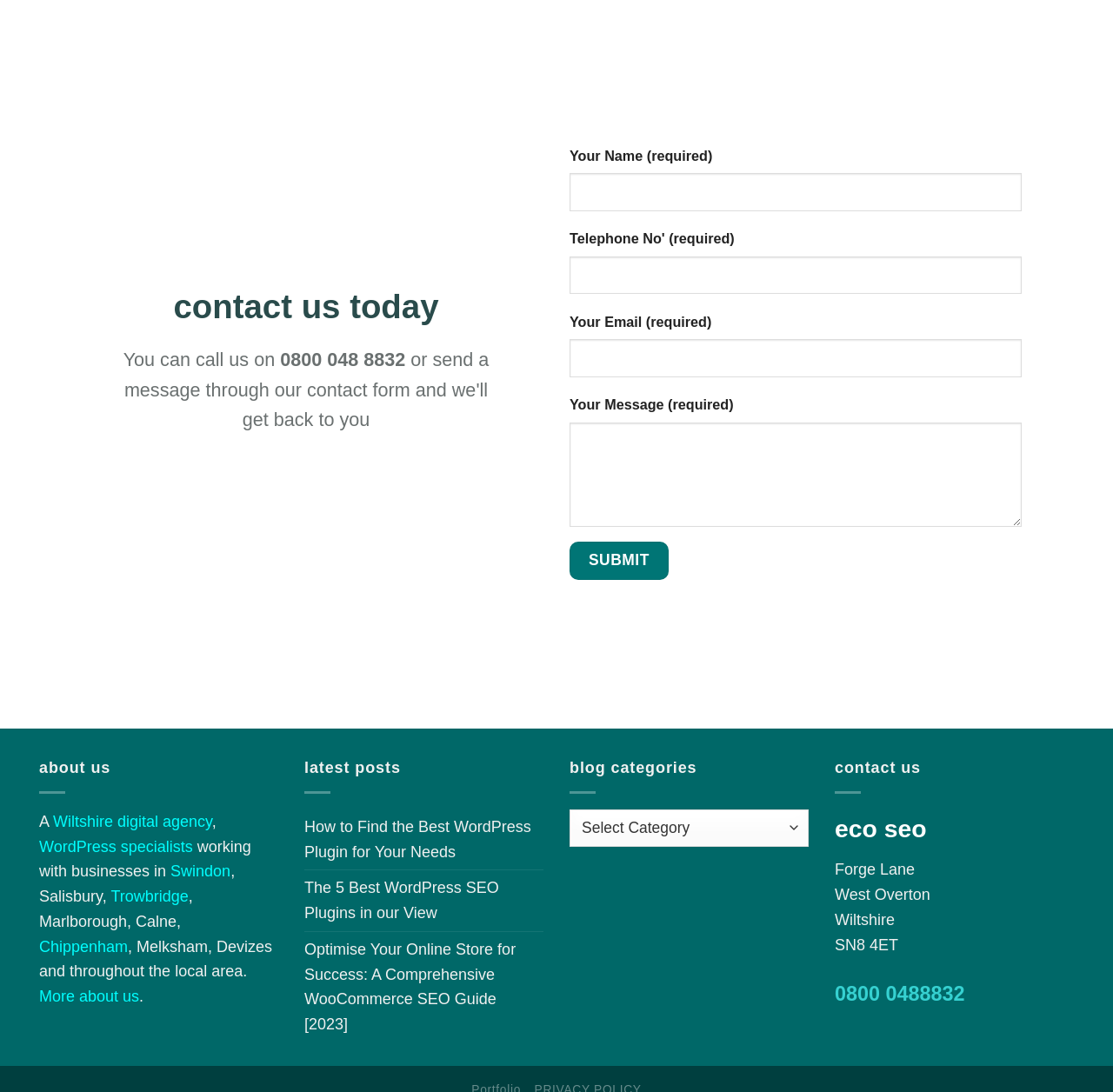Carefully examine the image and provide an in-depth answer to the question: What is the location of the company?

I found the location of the company by looking at the StaticText elements with the OCR texts 'Forge Lane', 'West Overton', 'Wiltshire', and 'SN8 4ET', which are located near each other and appear to be an address.